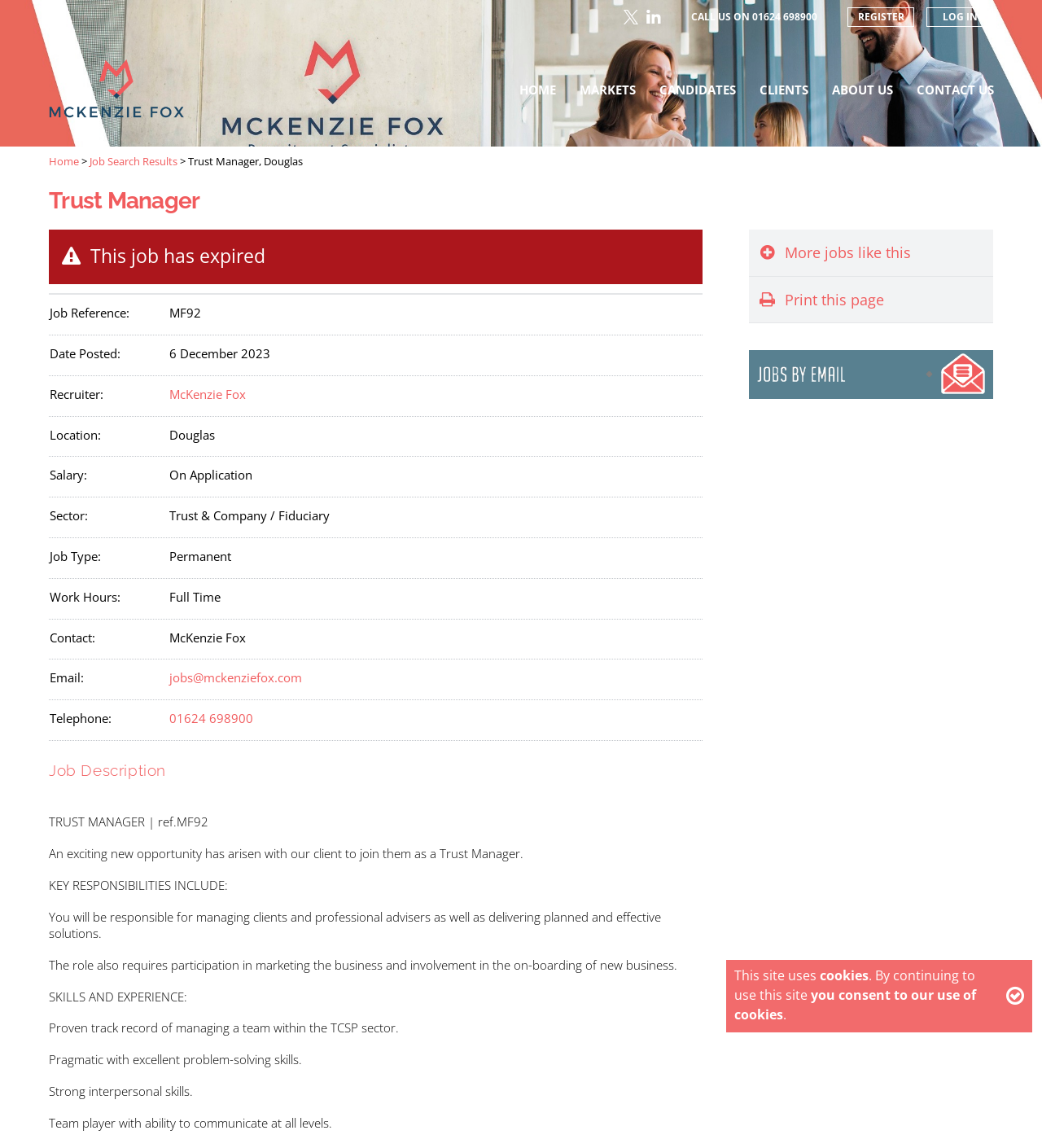Determine the bounding box for the described UI element: "Job Search Results".

[0.086, 0.134, 0.17, 0.147]